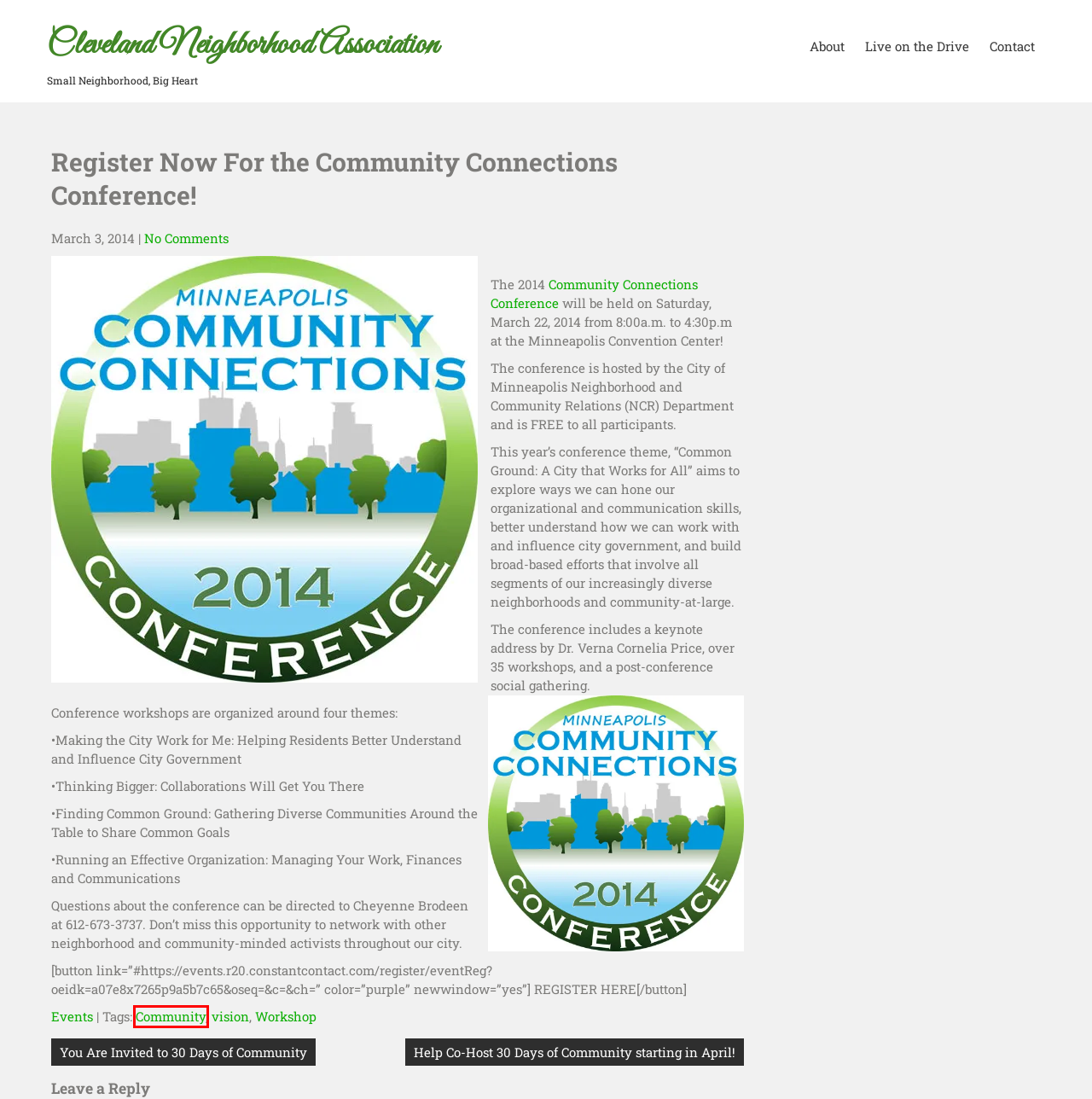Examine the screenshot of a webpage with a red rectangle bounding box. Select the most accurate webpage description that matches the new webpage after clicking the element within the bounding box. Here are the candidates:
A. Neighborhood & Community Relations - City of Minneapolis
B. Workshop – Cleveland Neighborhood Association
C. Help Co-Host 30 Days of Community starting in April! – Cleveland Neighborhood Association
D. Events – Cleveland Neighborhood Association
E. vision – Cleveland Neighborhood Association
F. Live on the Drive – Cleveland Neighborhood Association
G. Contact Us – Cleveland Neighborhood Association
H. Community – Cleveland Neighborhood Association

H